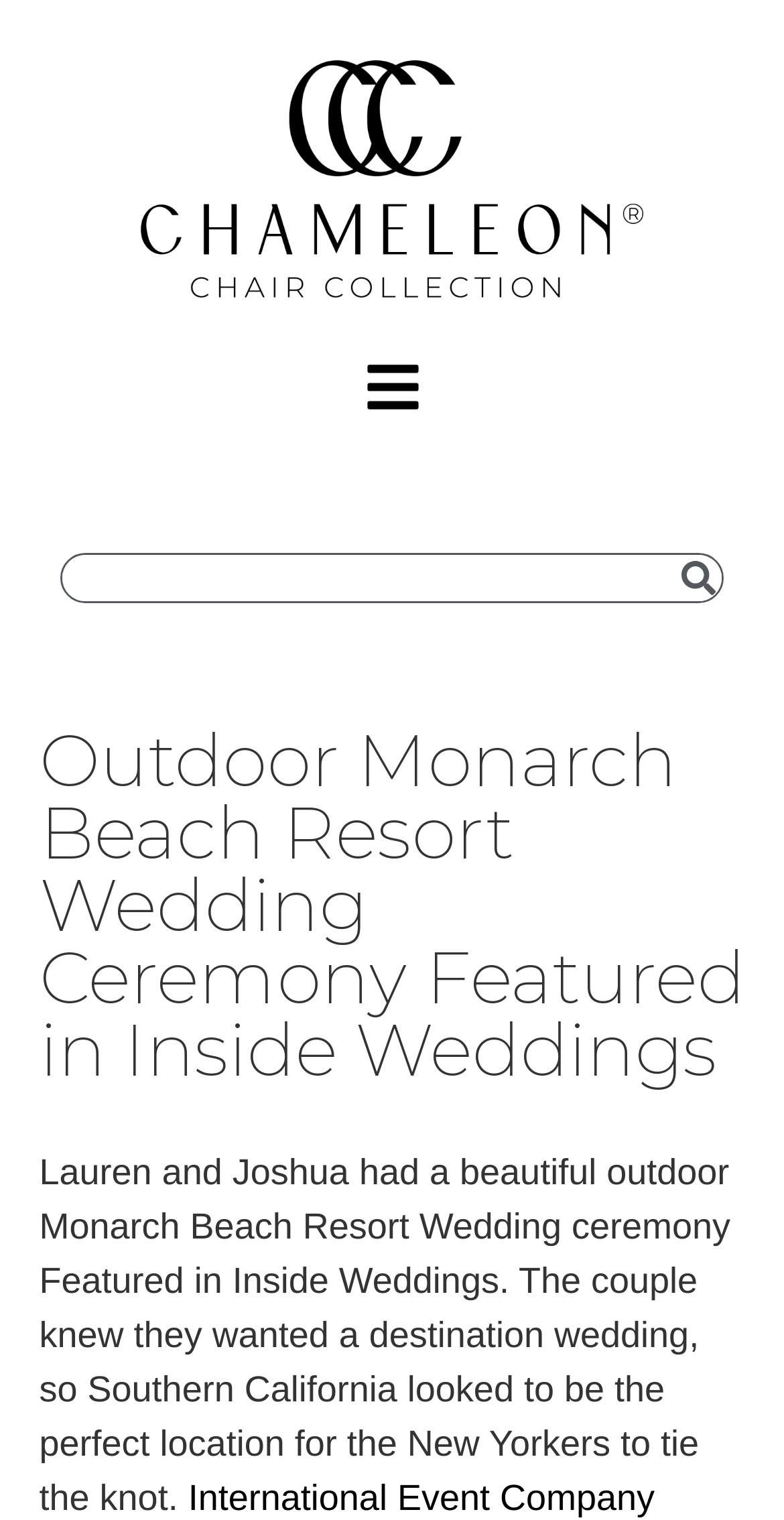Please analyze the image and provide a thorough answer to the question:
What is the location of the wedding ceremony?

Based on the webpage content, specifically the static text 'Lauren and Joshua had a beautiful outdoor Monarch Beach Resort Wedding ceremony...', it can be inferred that the location of the wedding ceremony is Monarch Beach Resort.